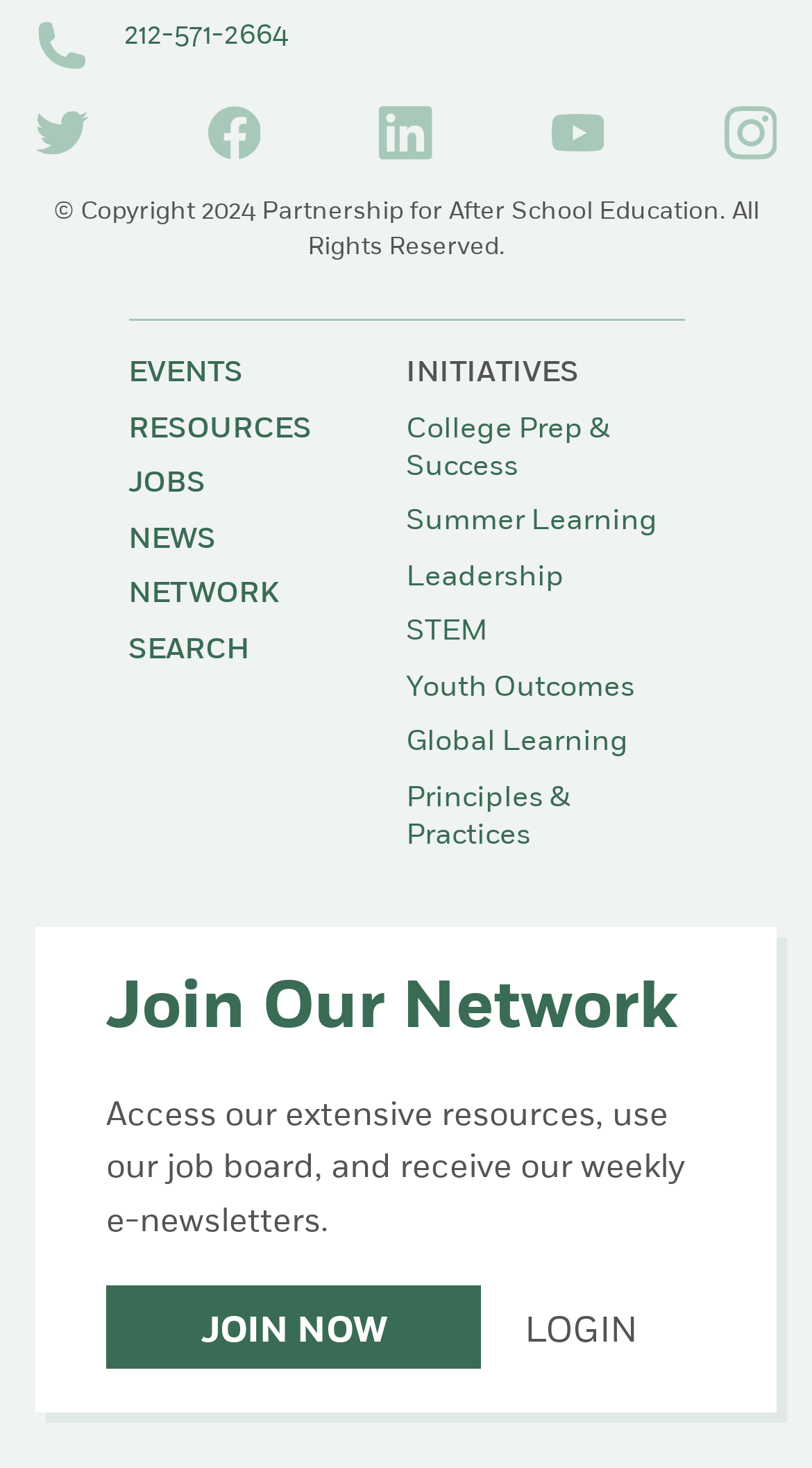Please identify the bounding box coordinates of the element that needs to be clicked to execute the following command: "Click on the previous article". Provide the bounding box using four float numbers between 0 and 1, formatted as [left, top, right, bottom].

None